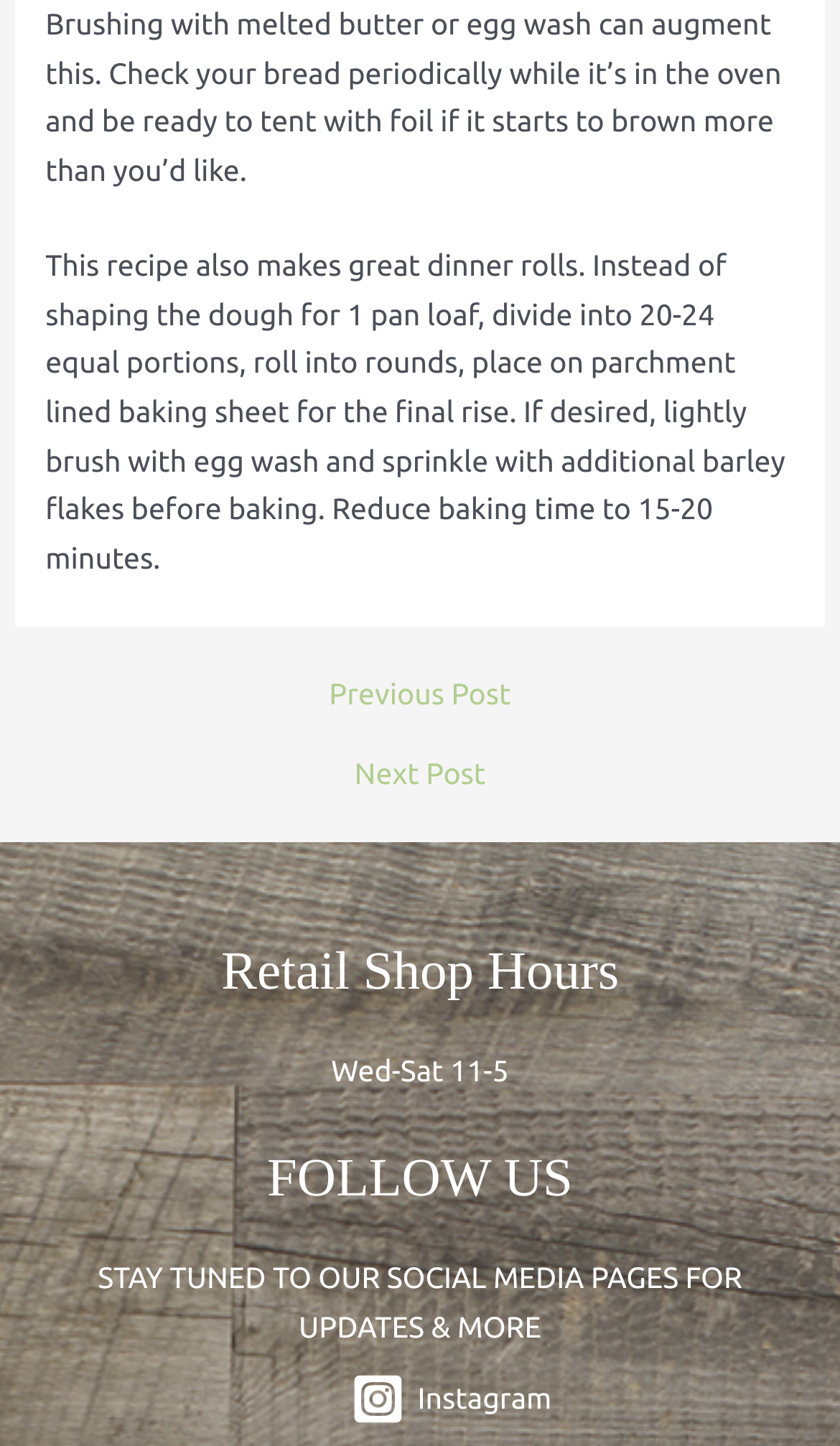How many links are in the post navigation section?
From the image, respond using a single word or phrase.

2